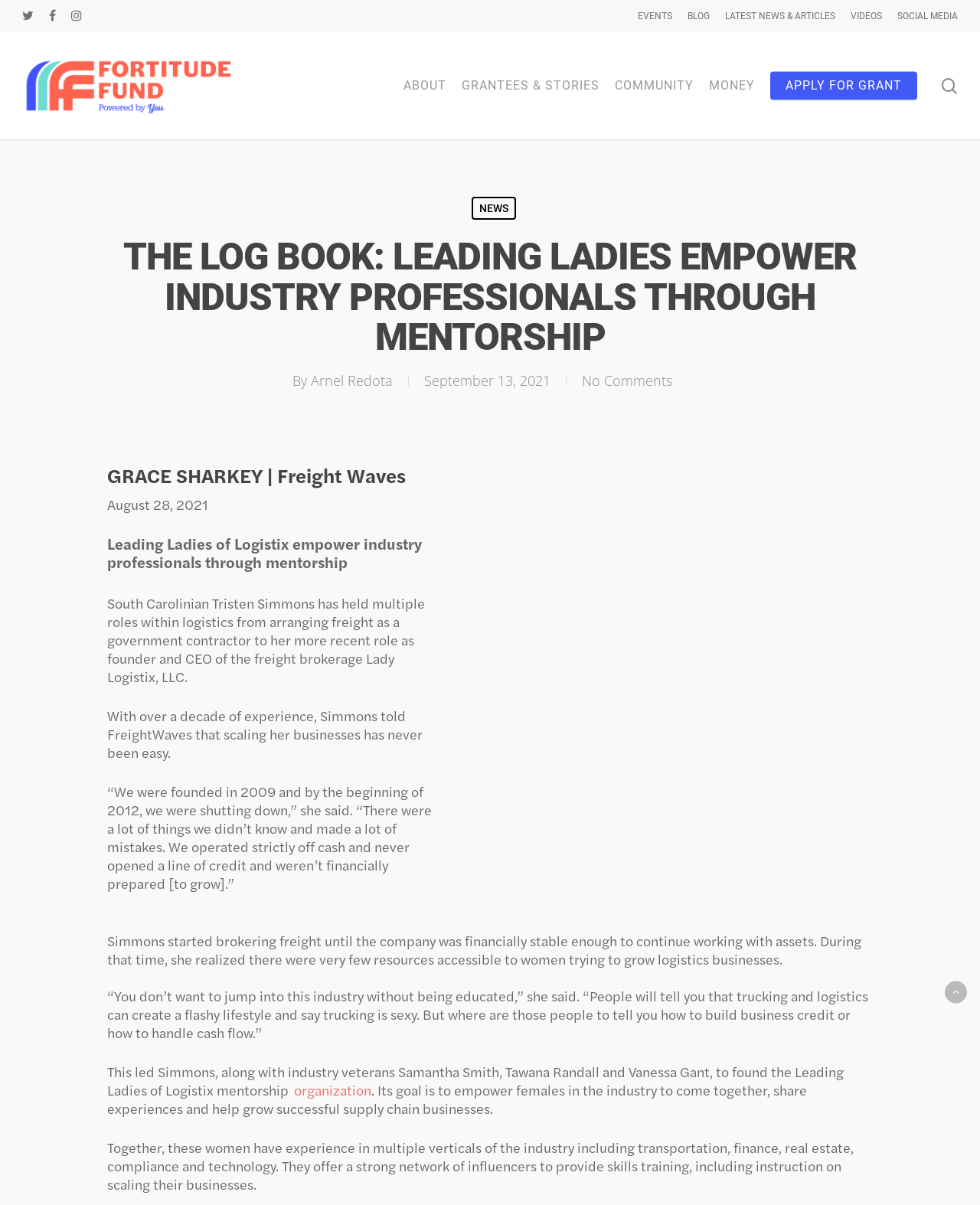Pinpoint the bounding box coordinates of the clickable element to carry out the following instruction: "Read the latest news and articles."

[0.74, 0.006, 0.852, 0.02]